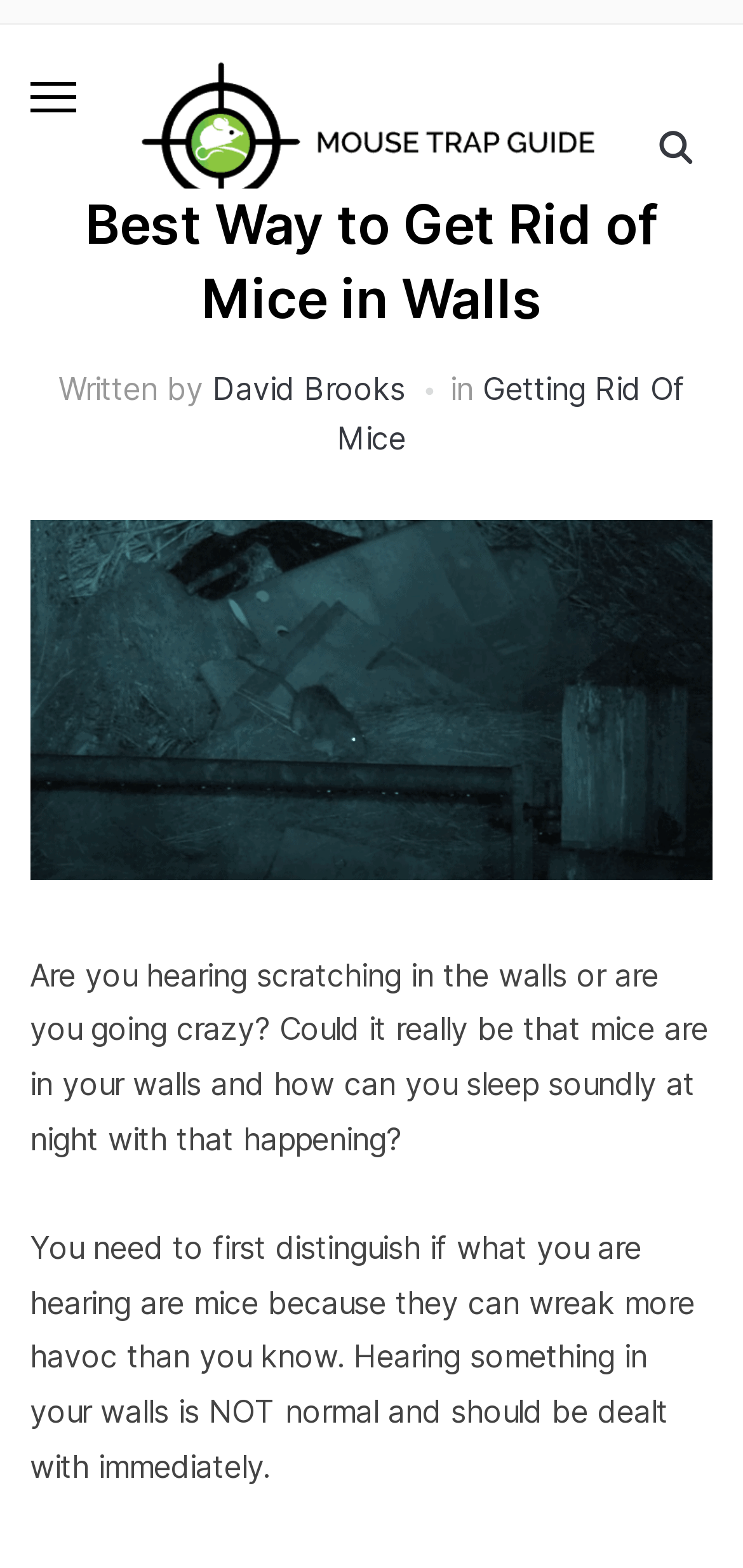What is the main concern of the article?
Give a single word or phrase as your answer by examining the image.

Mice in walls